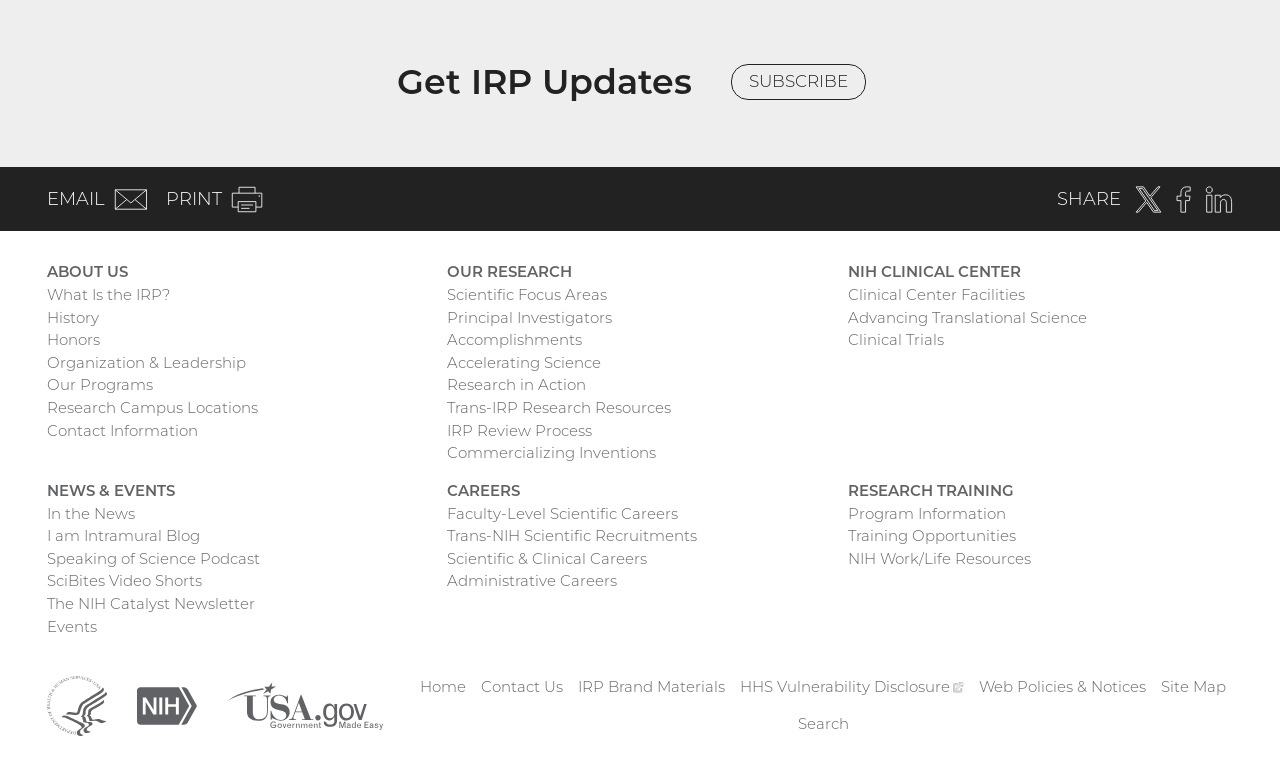What is the main navigation section divided into?
Answer with a single word or phrase, using the screenshot for reference.

Six categories